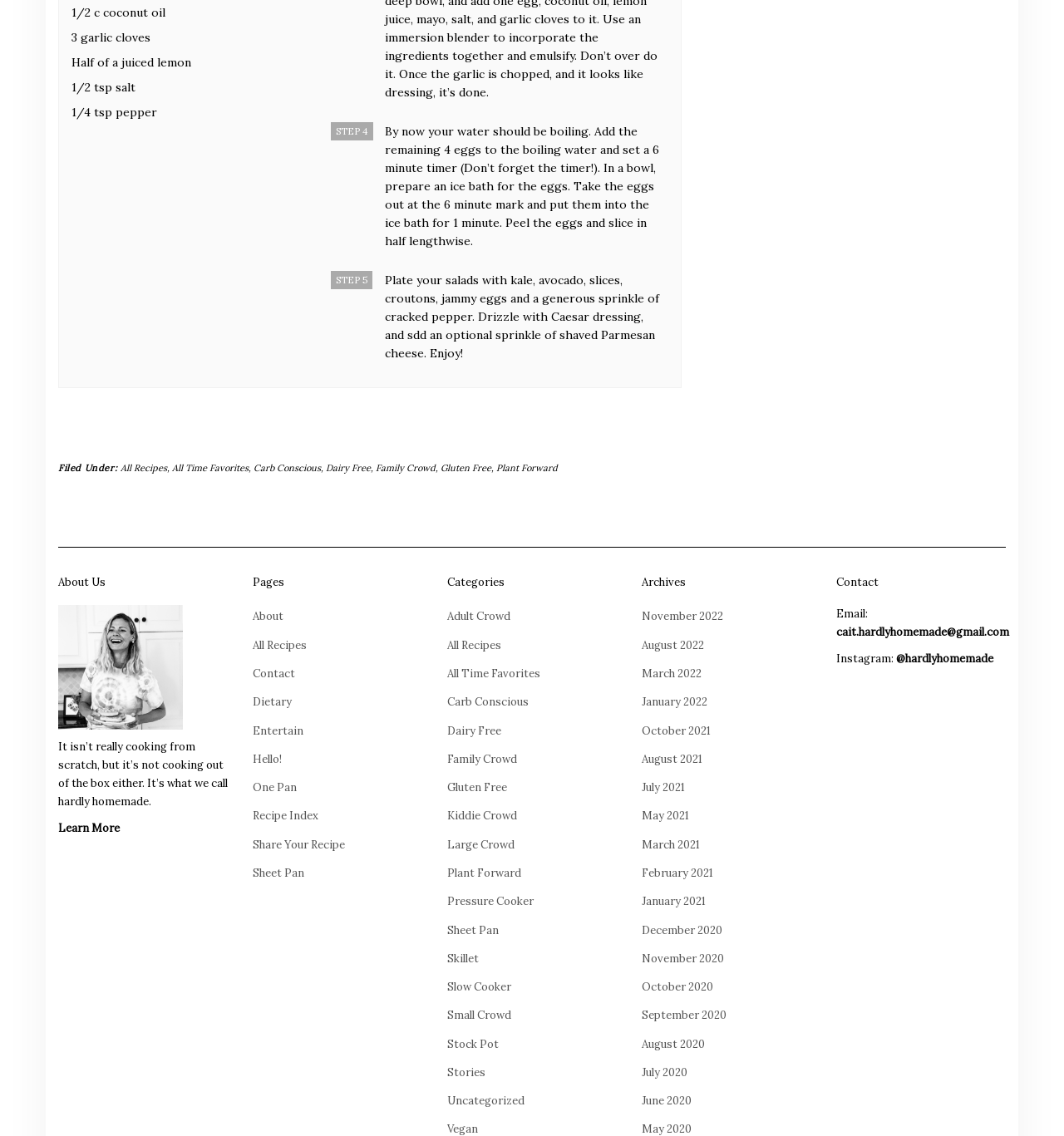Please determine the bounding box coordinates for the element with the description: "October 2021".

[0.603, 0.637, 0.668, 0.649]